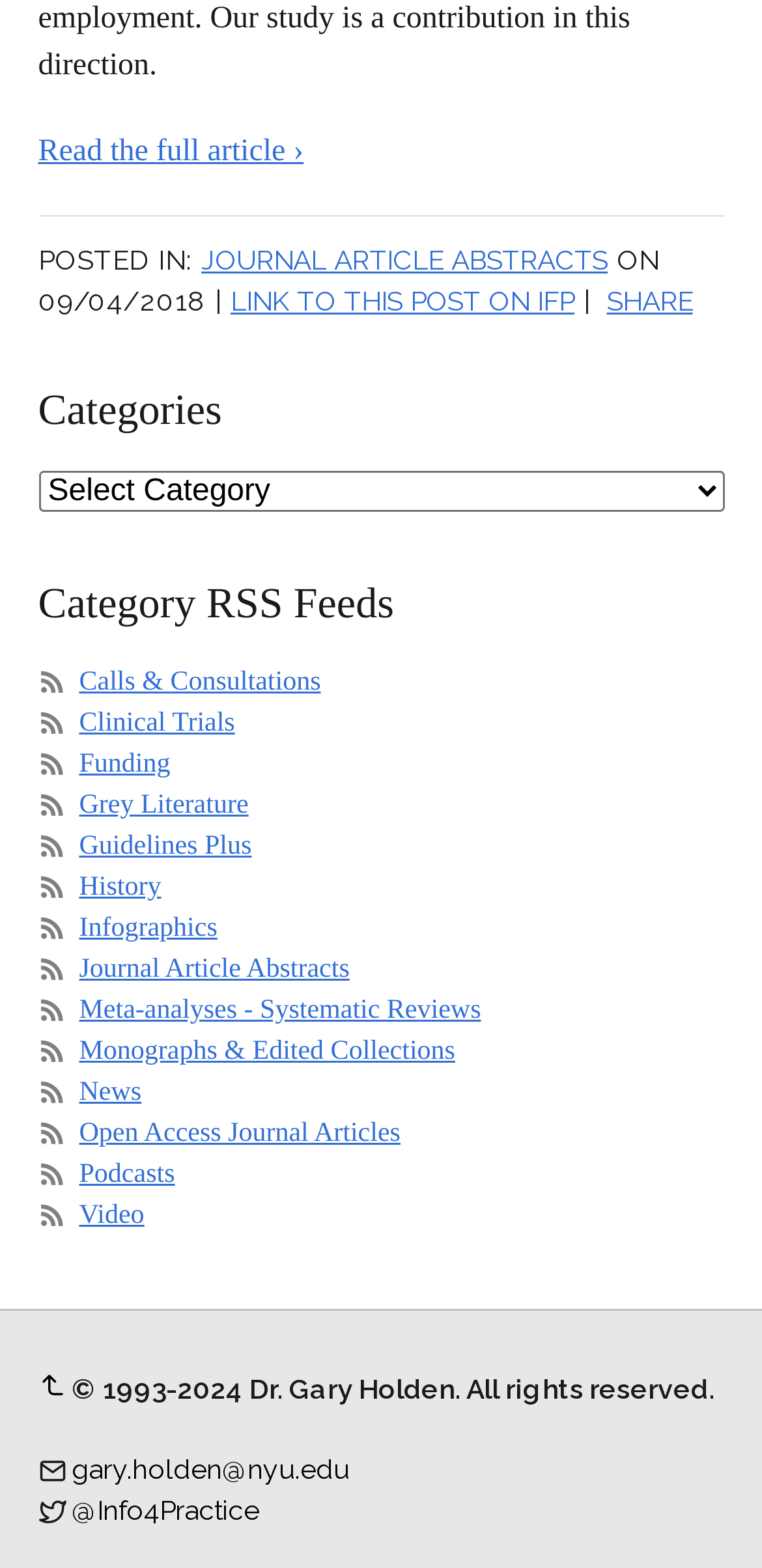Find the bounding box of the element with the following description: "Grey Literature". The coordinates must be four float numbers between 0 and 1, formatted as [left, top, right, bottom].

[0.104, 0.505, 0.326, 0.523]